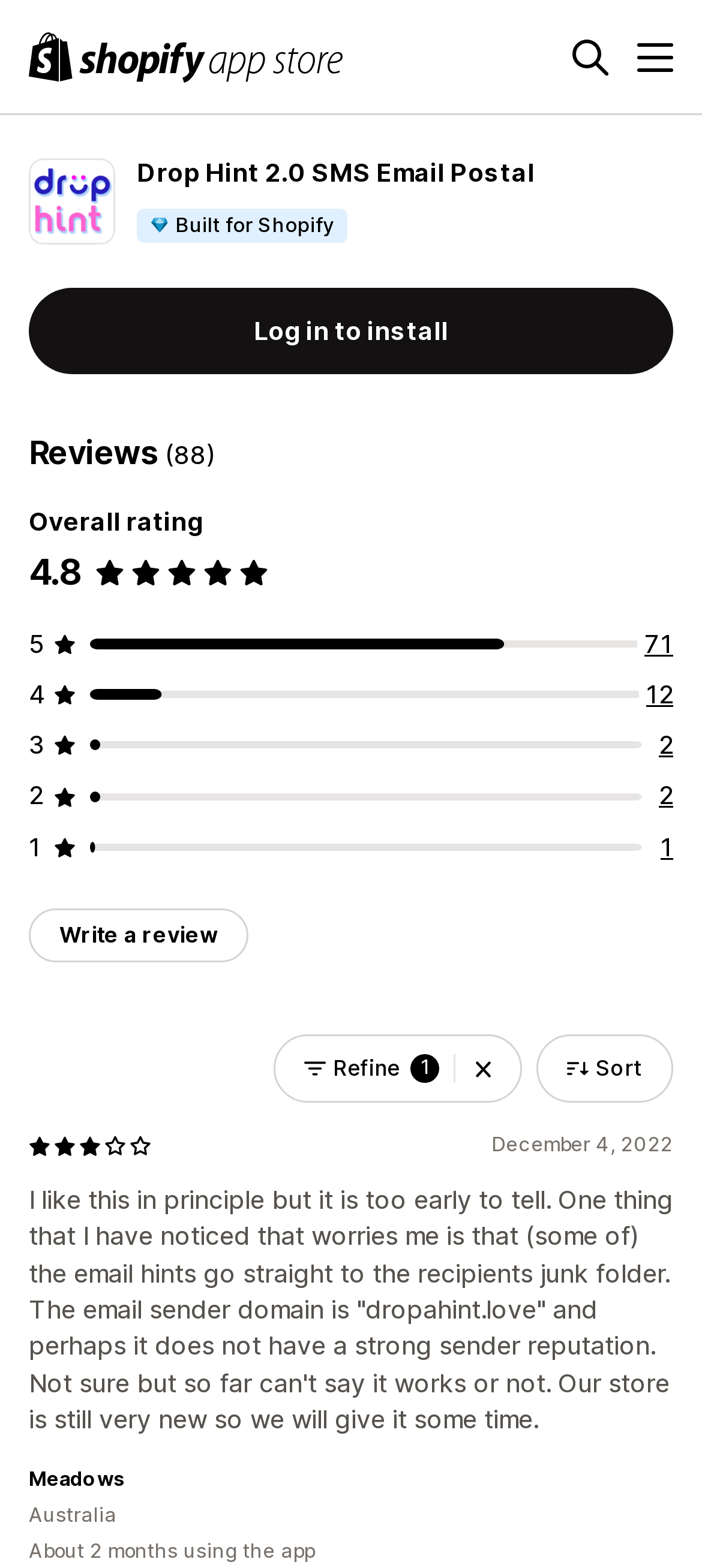Locate the bounding box coordinates of the element that needs to be clicked to carry out the instruction: "Click the Shopify App Store logo". The coordinates should be given as four float numbers ranging from 0 to 1, i.e., [left, top, right, bottom].

[0.041, 0.02, 0.49, 0.052]